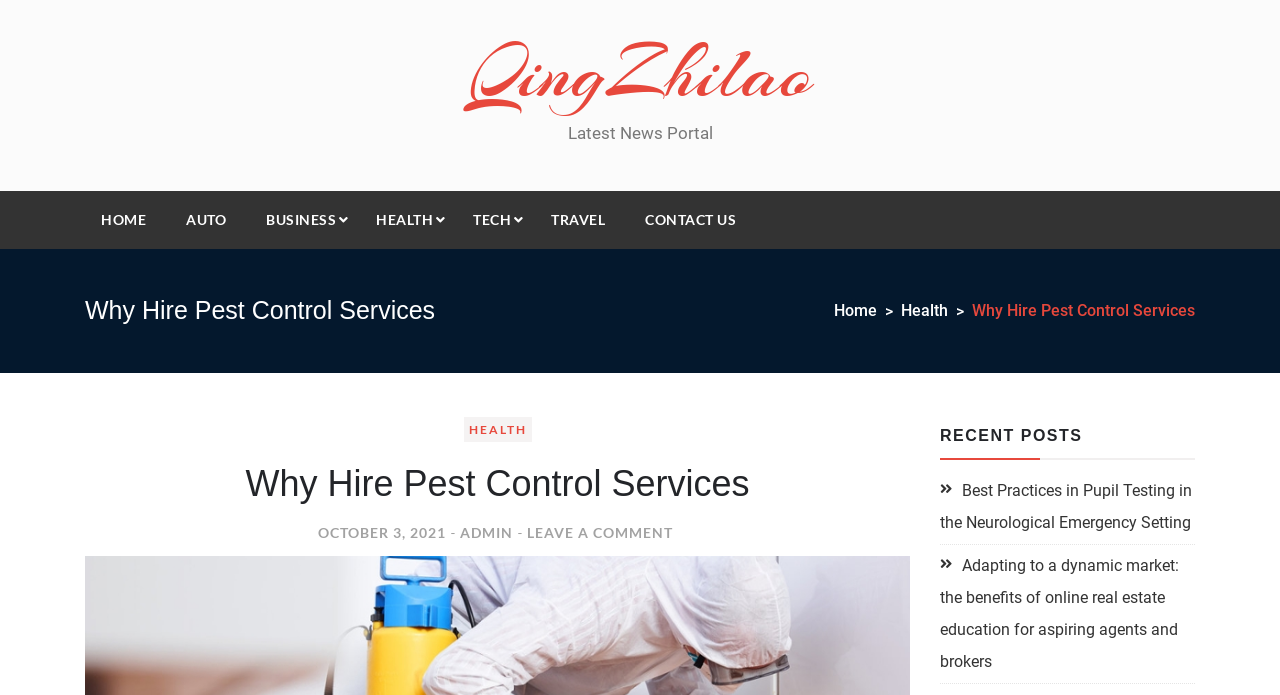What is the name of the website?
Based on the image, answer the question with a single word or brief phrase.

QingZhilao